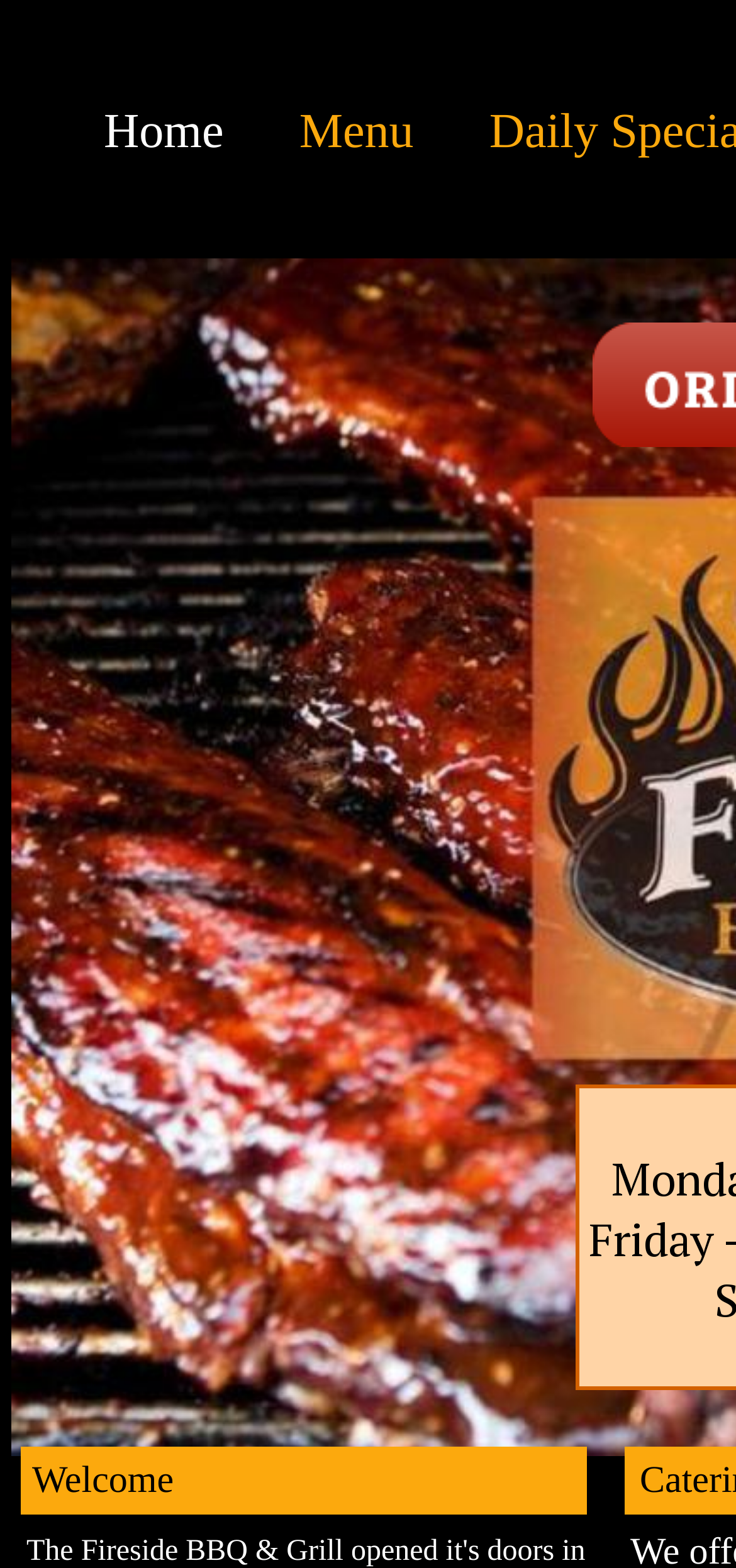Please provide a brief answer to the question using only one word or phrase: 
What is the text below the menu?

Welcome